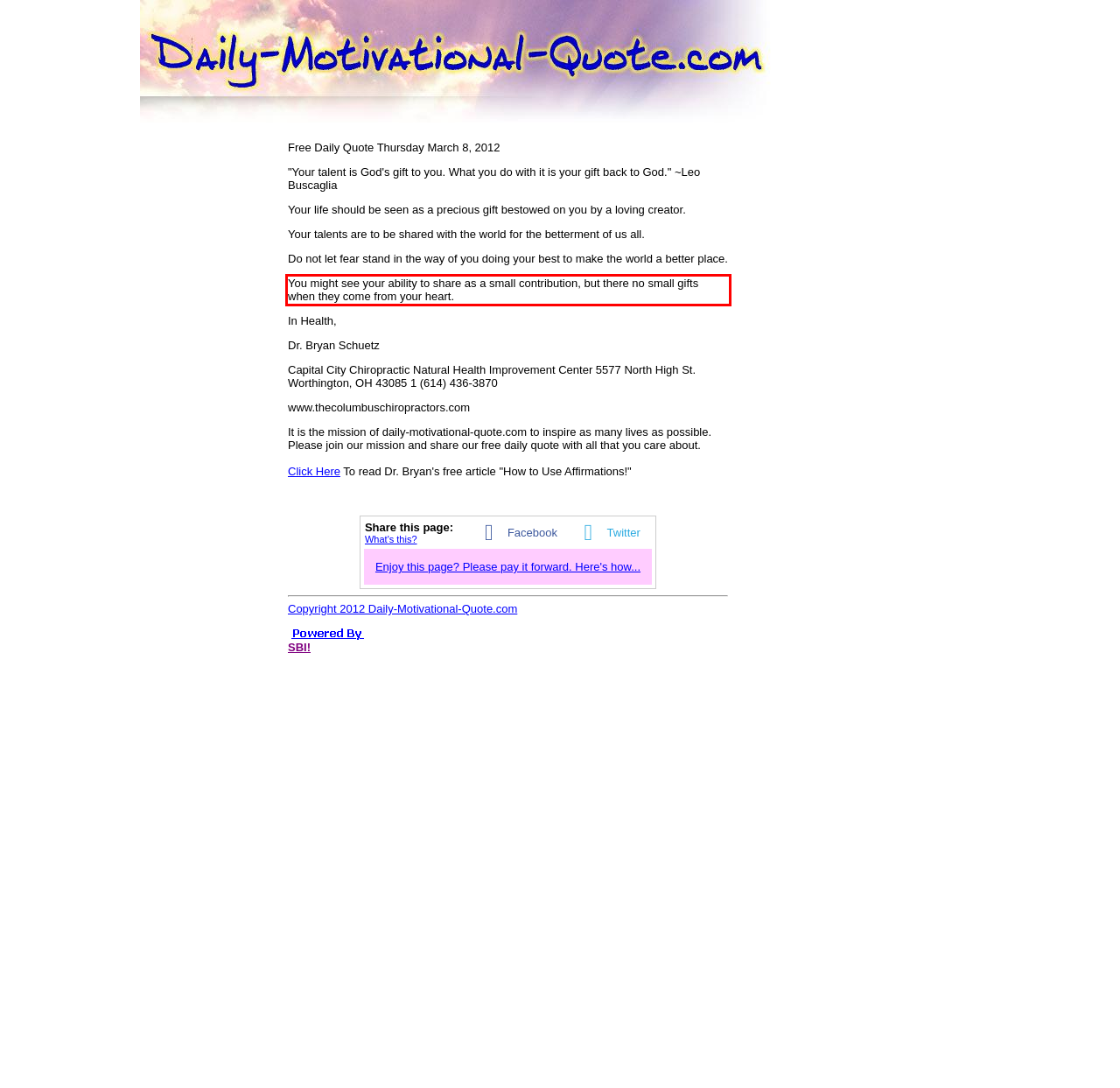Please use OCR to extract the text content from the red bounding box in the provided webpage screenshot.

You might see your ability to share as a small contribution, but there no small gifts when they come from your heart.